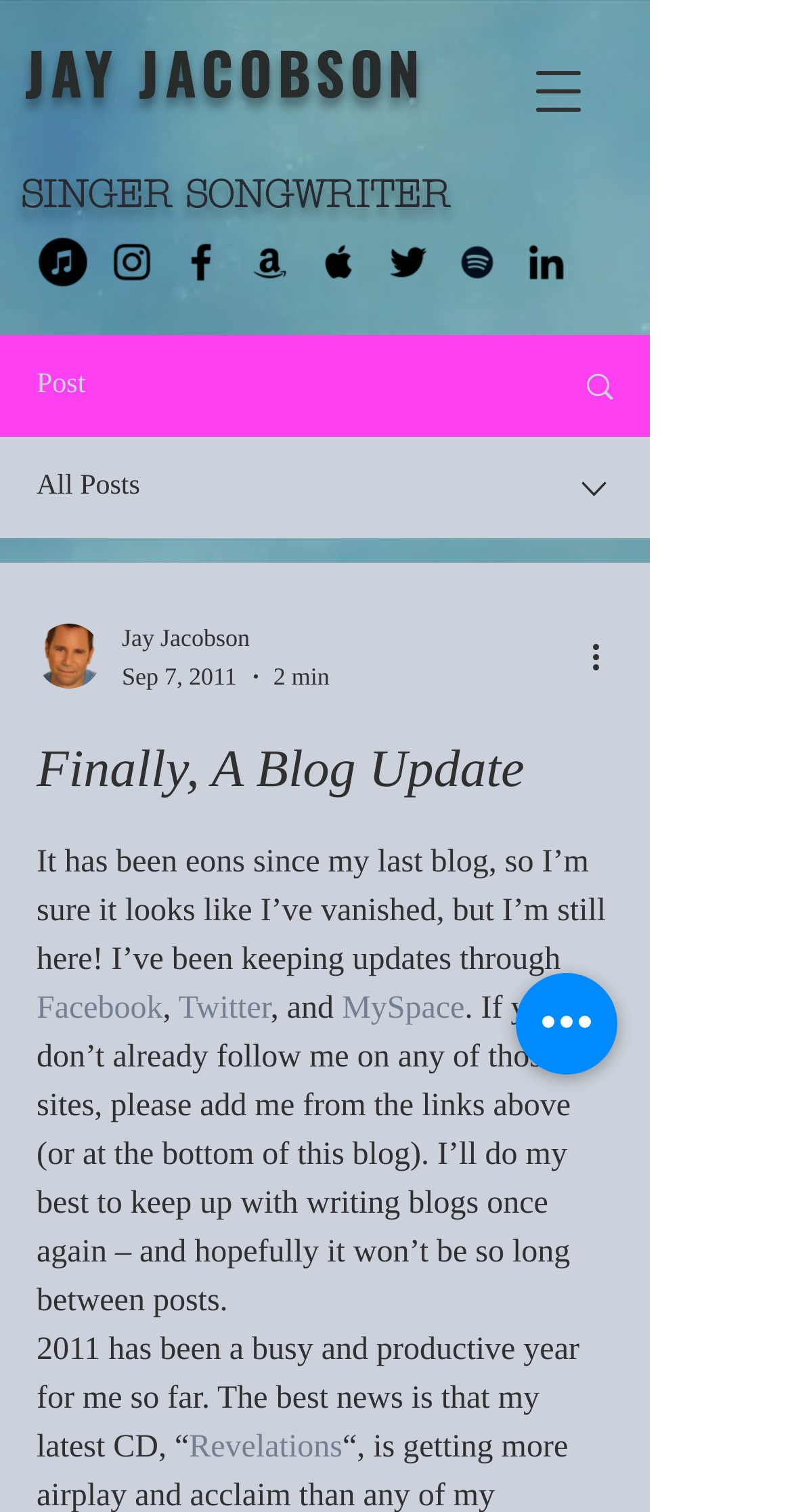Locate the bounding box coordinates of the element to click to perform the following action: 'Add to wish list'. The coordinates should be given as four float values between 0 and 1, in the form of [left, top, right, bottom].

None